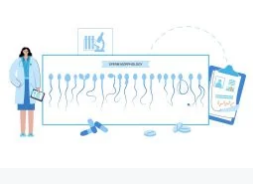Respond with a single word or phrase for the following question: 
What is the purpose of the illustration?

To inform about sperm analysis